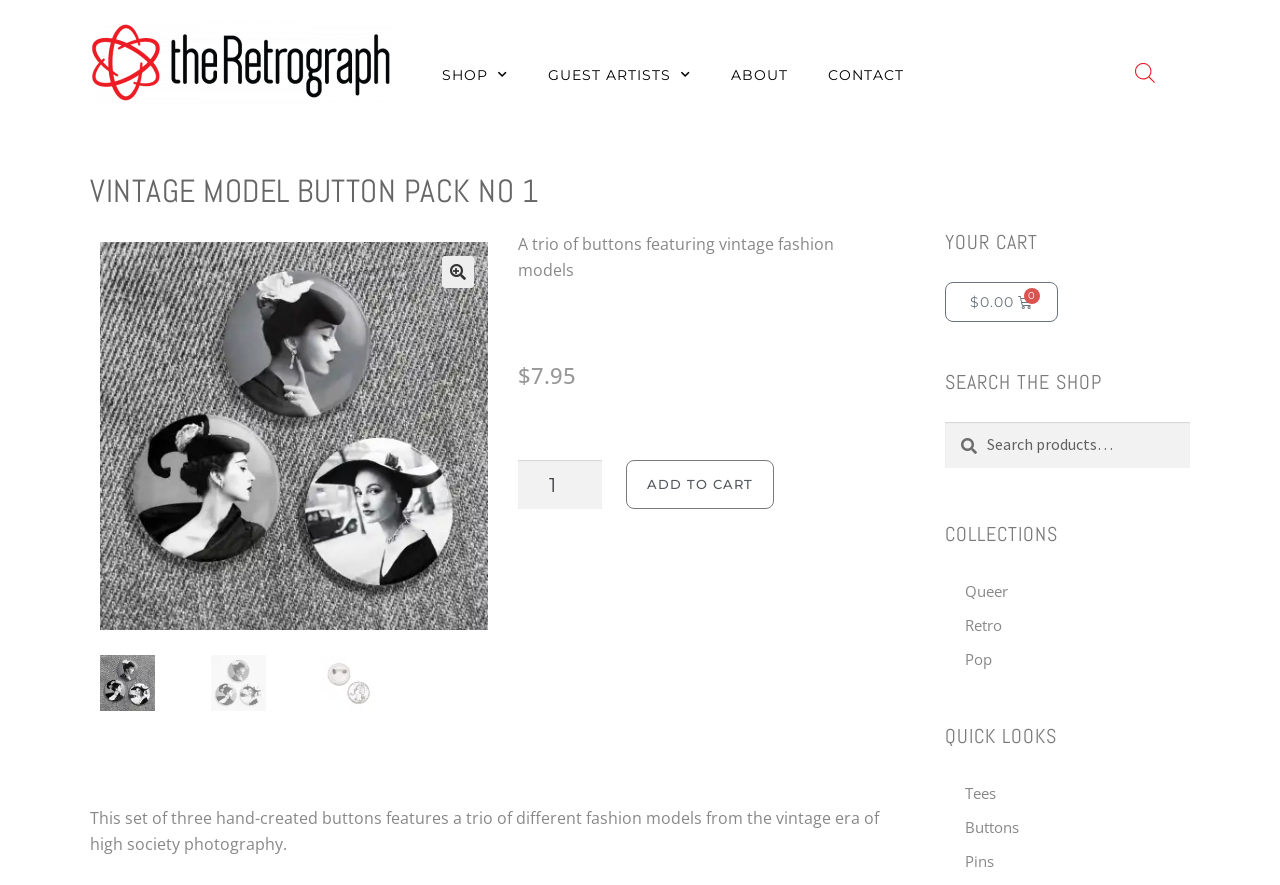What is the theme of the product? Refer to the image and provide a one-word or short phrase answer.

Vintage fashion models